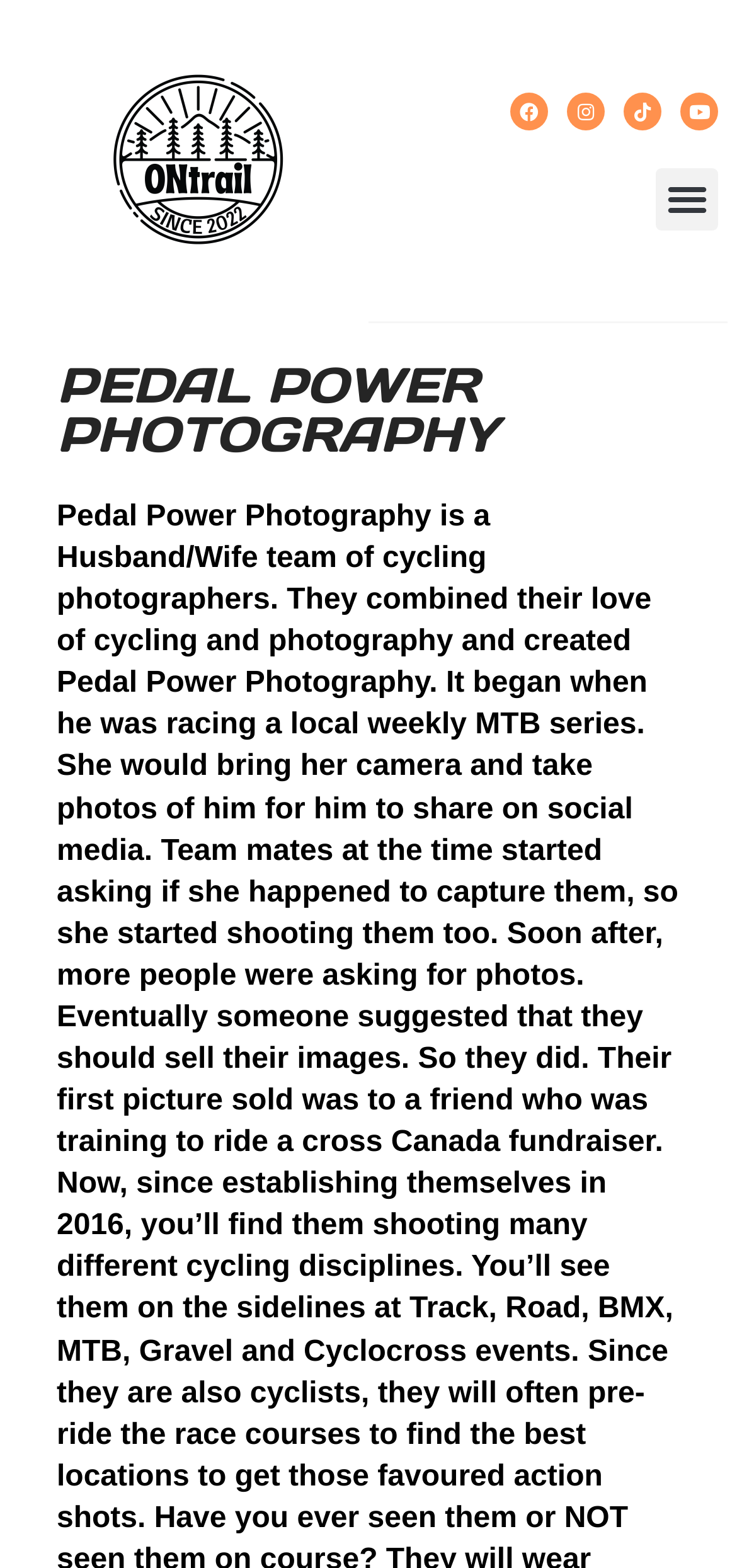What is the purpose of the wife bringing her camera to the MTB series?
Provide a short answer using one word or a brief phrase based on the image.

To take photos of her husband